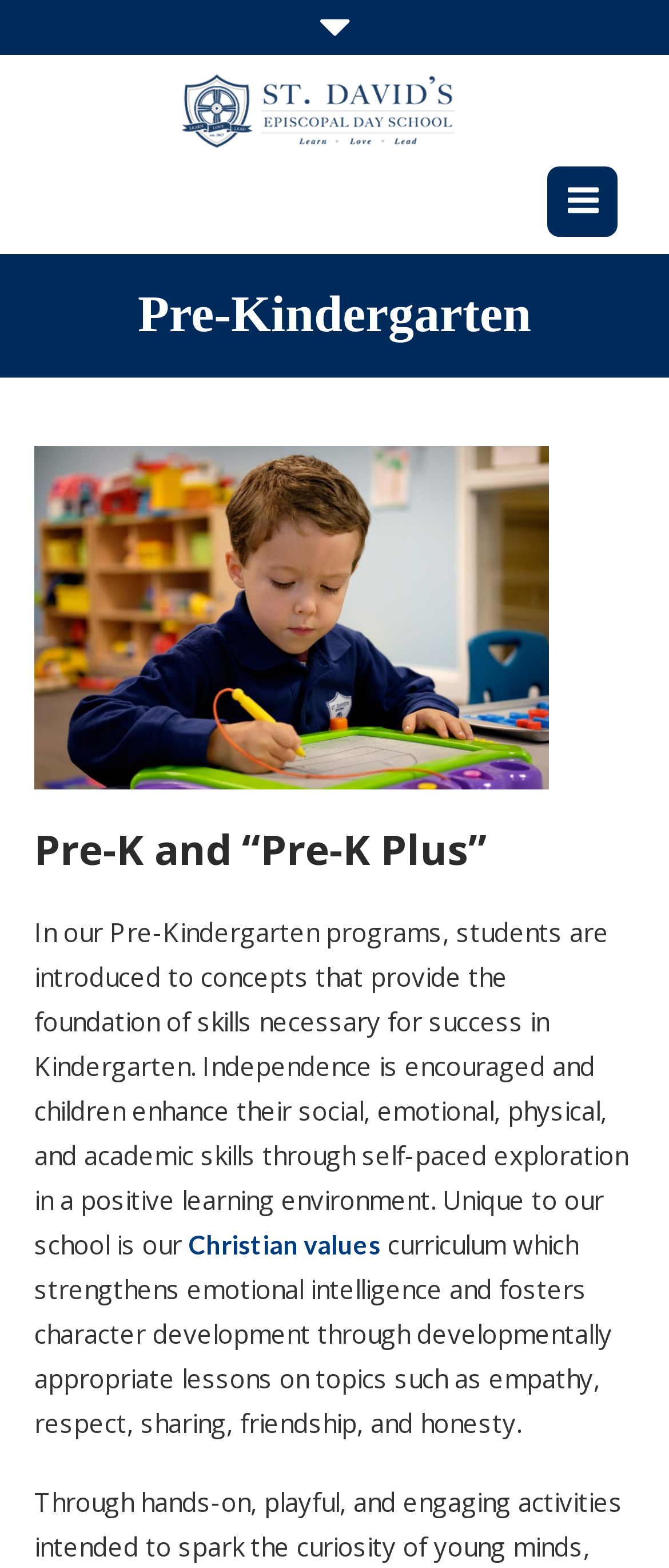What is the name of the school?
Answer the question with as much detail as possible.

The name of the school can be found in the link element at the top of the page, which says 'St. David's Episcopal Day School'. This is also confirmed by the image element with the same text.